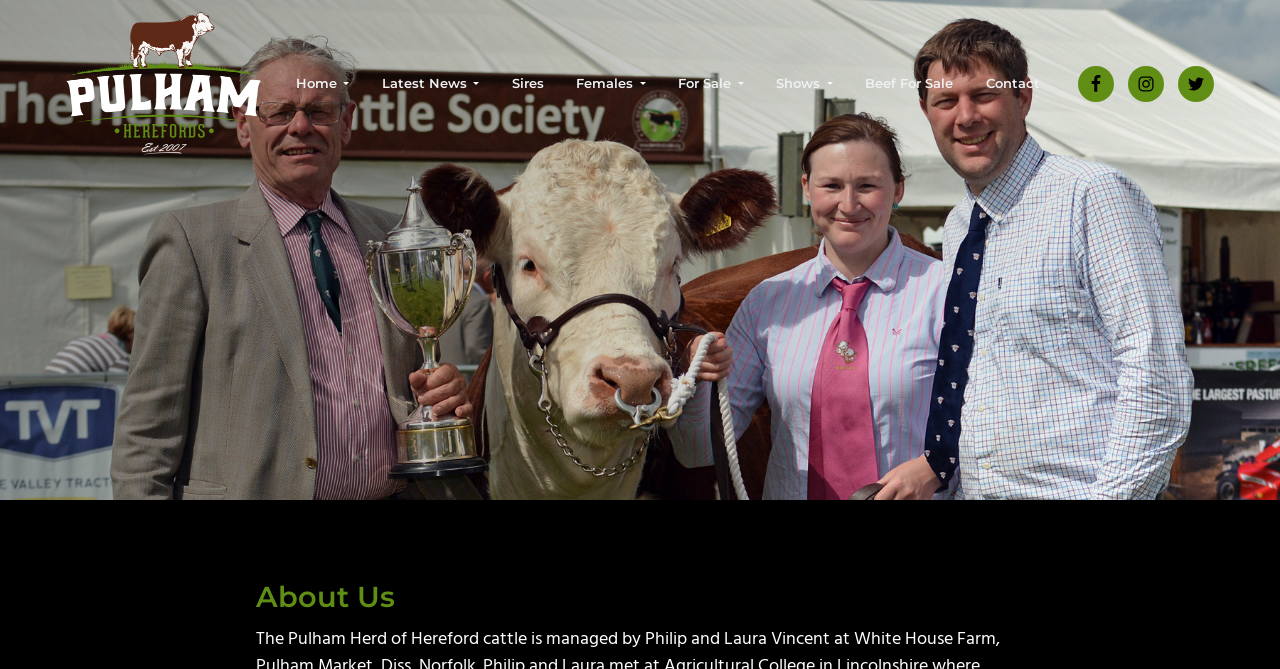Please find the bounding box coordinates (top-left x, top-left y, bottom-right x, bottom-right y) in the screenshot for the UI element described as follows: alt="Pulham Herefords website logo"

[0.05, 0.015, 0.206, 0.235]